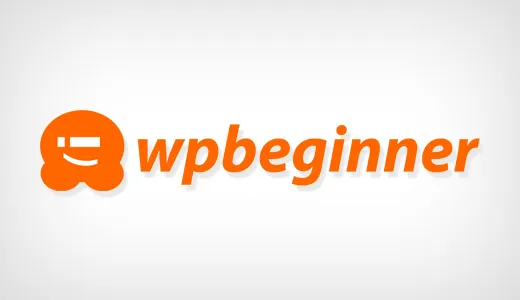Offer an in-depth caption for the image presented.

The image features the vibrant logo of WPBeginner, a leading resource site for WordPress enthusiasts. The logo prominently displays a playful orange character with a smiling face on the left, symbolizing friendliness and accessibility. To the right, the word "wpbeginner" is presented in a bold, modern font, also in orange, which emphasizes the brand's focus on guiding newcomers through the world of WordPress. The background is a soft gradient that enhances the logo's visibility and appeal. Overall, this logo represents WPBeginner's mission to provide valuable insights and free resources for those looking to start their websites and navigate WordPress effectively.